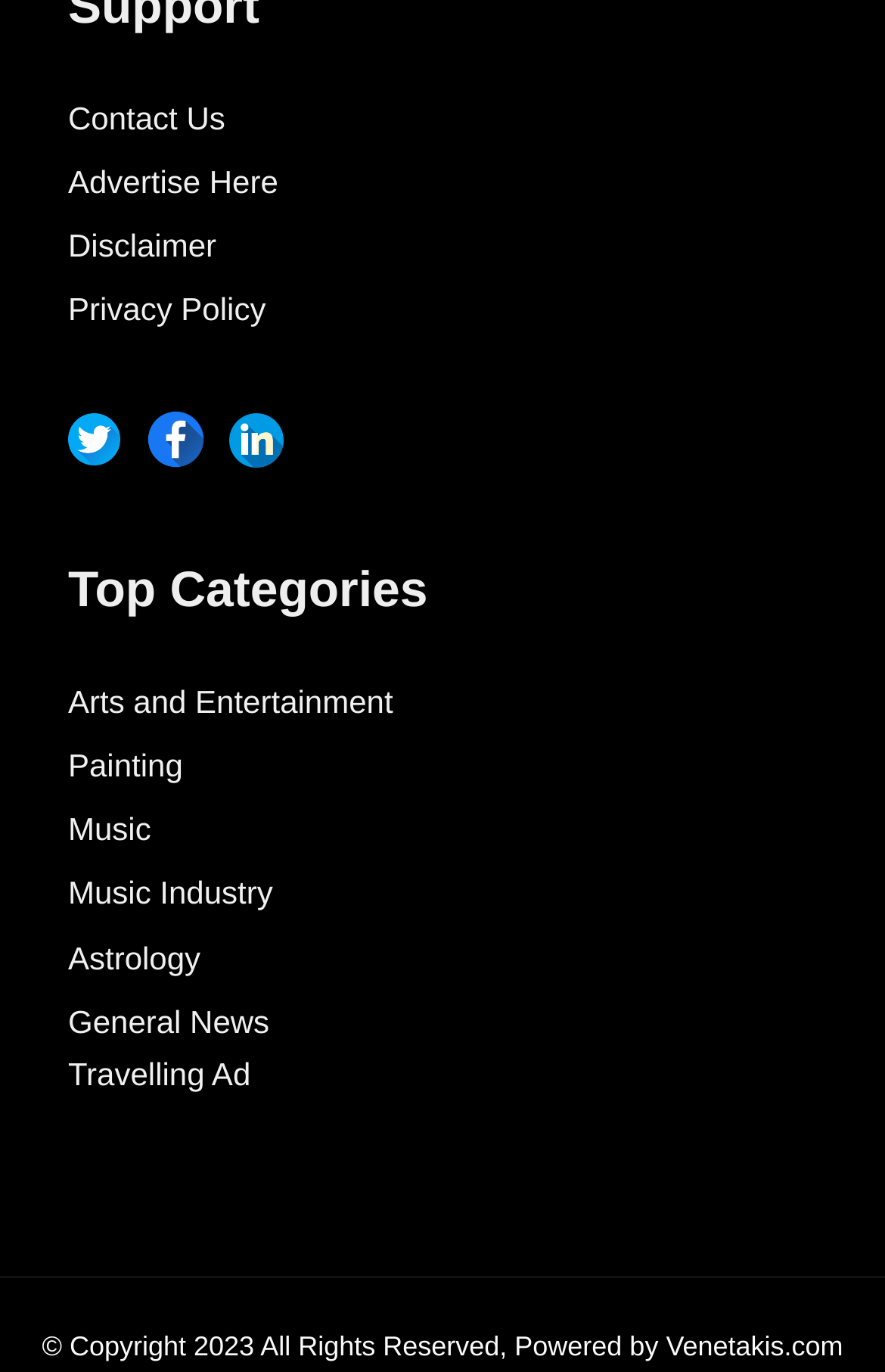Reply to the question below using a single word or brief phrase:
How many social media links are there?

3